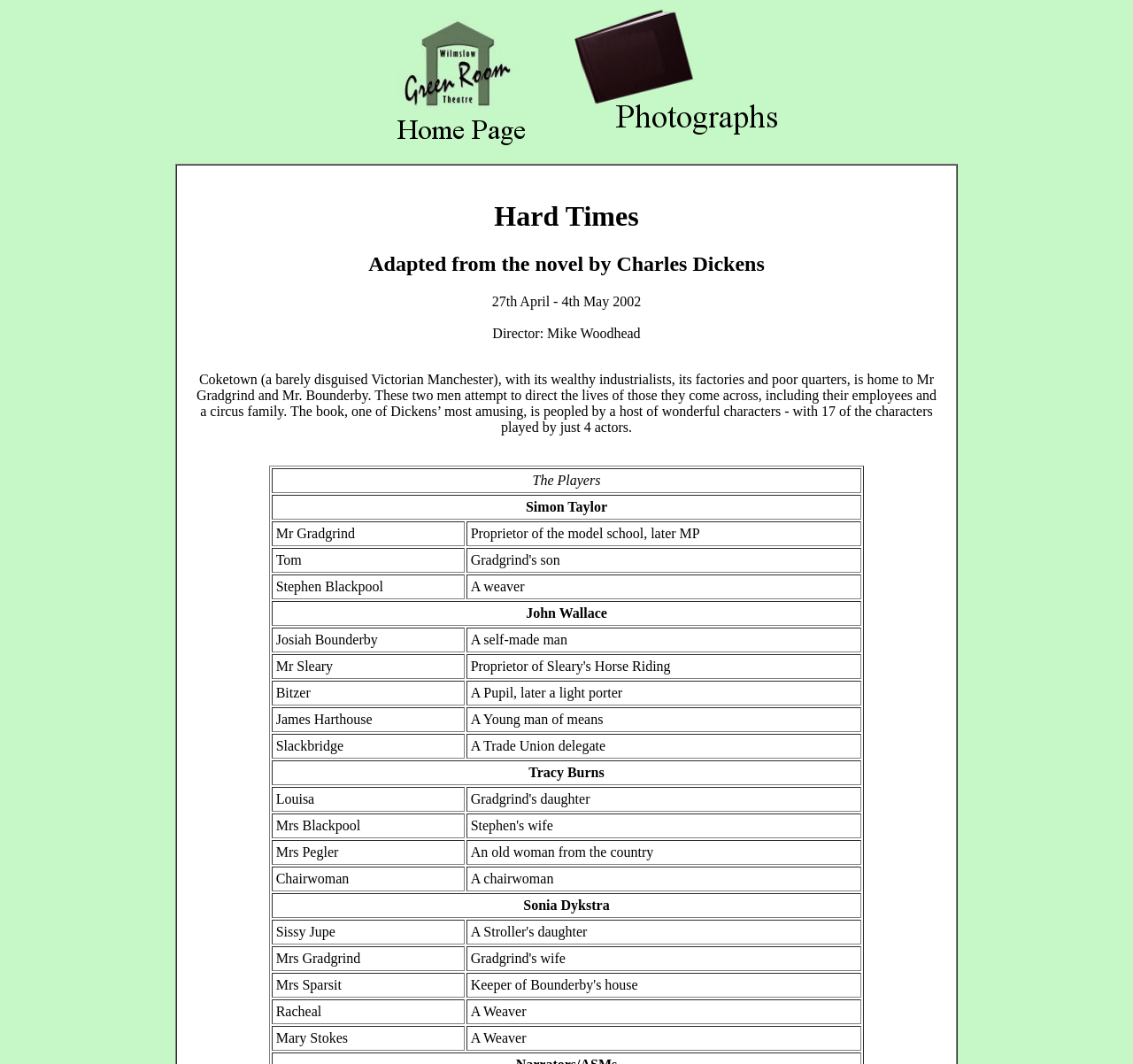What is the name of the novel that the play is adapted from?
Please provide a single word or phrase as your answer based on the image.

Hard Times